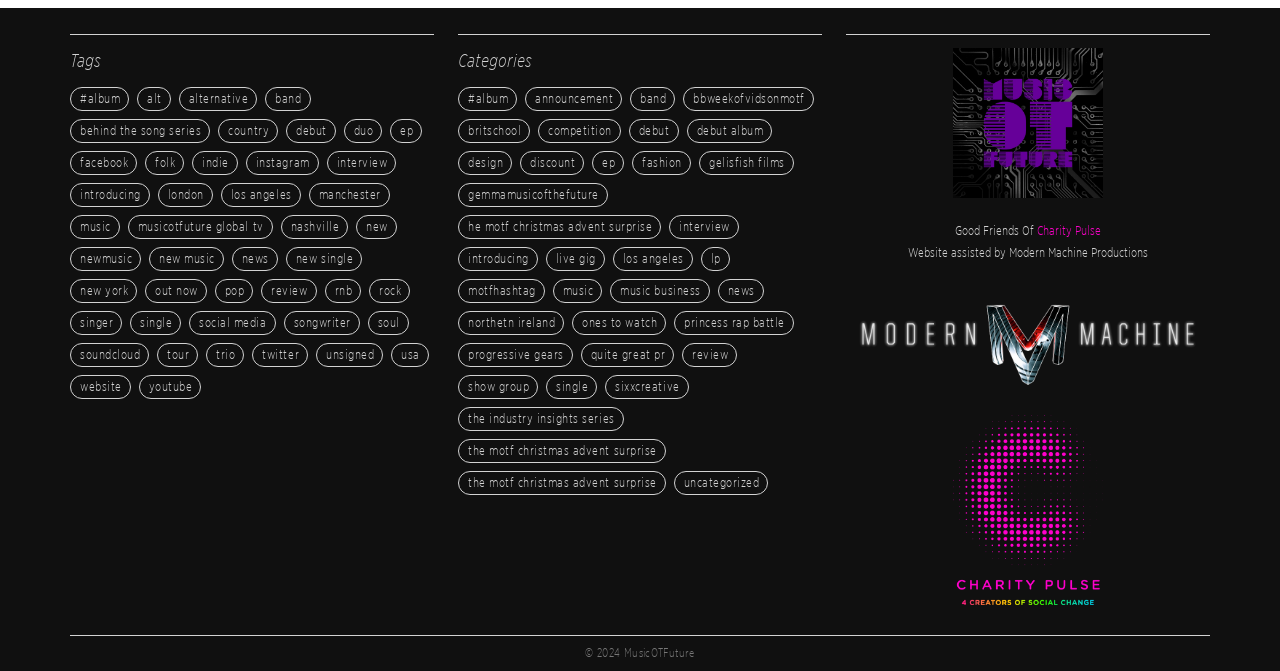What is the category with the most items?
Based on the screenshot, provide your answer in one word or phrase.

Music